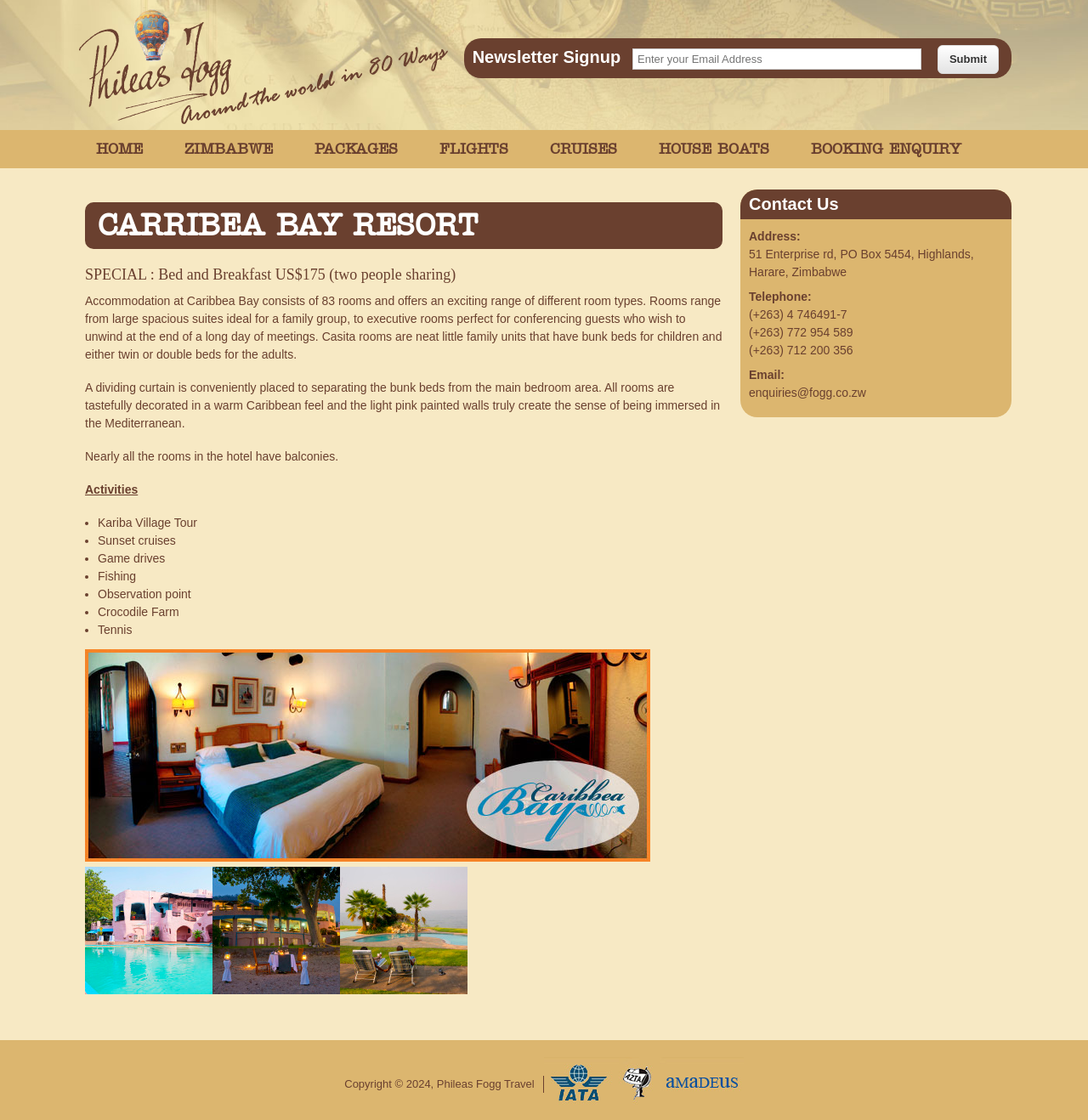Show the bounding box coordinates for the HTML element described as: "House Boats".

[0.588, 0.116, 0.725, 0.15]